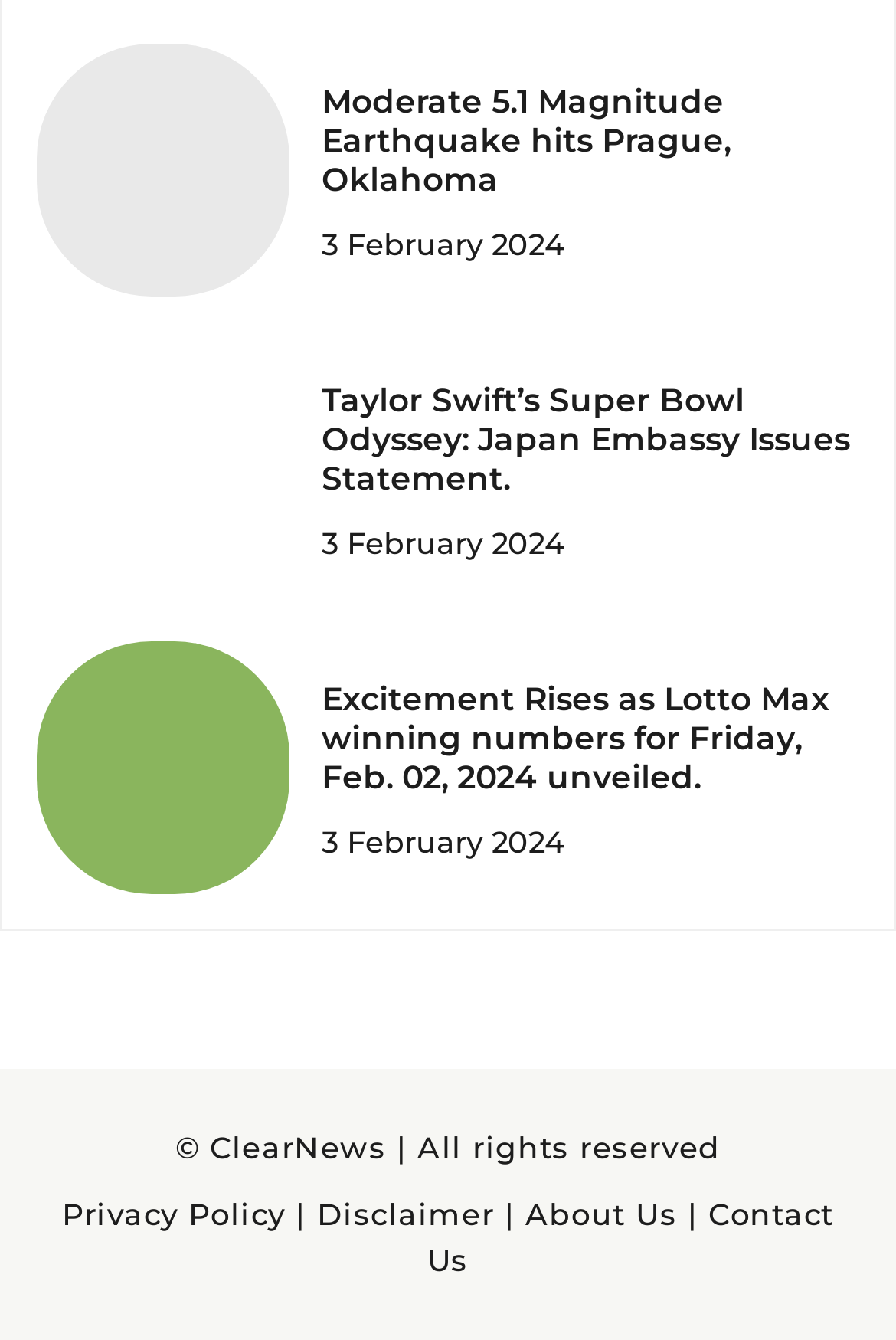Extract the bounding box coordinates for the HTML element that matches this description: "Go to...". The coordinates should be four float numbers between 0 and 1, i.e., [left, top, right, bottom].

None